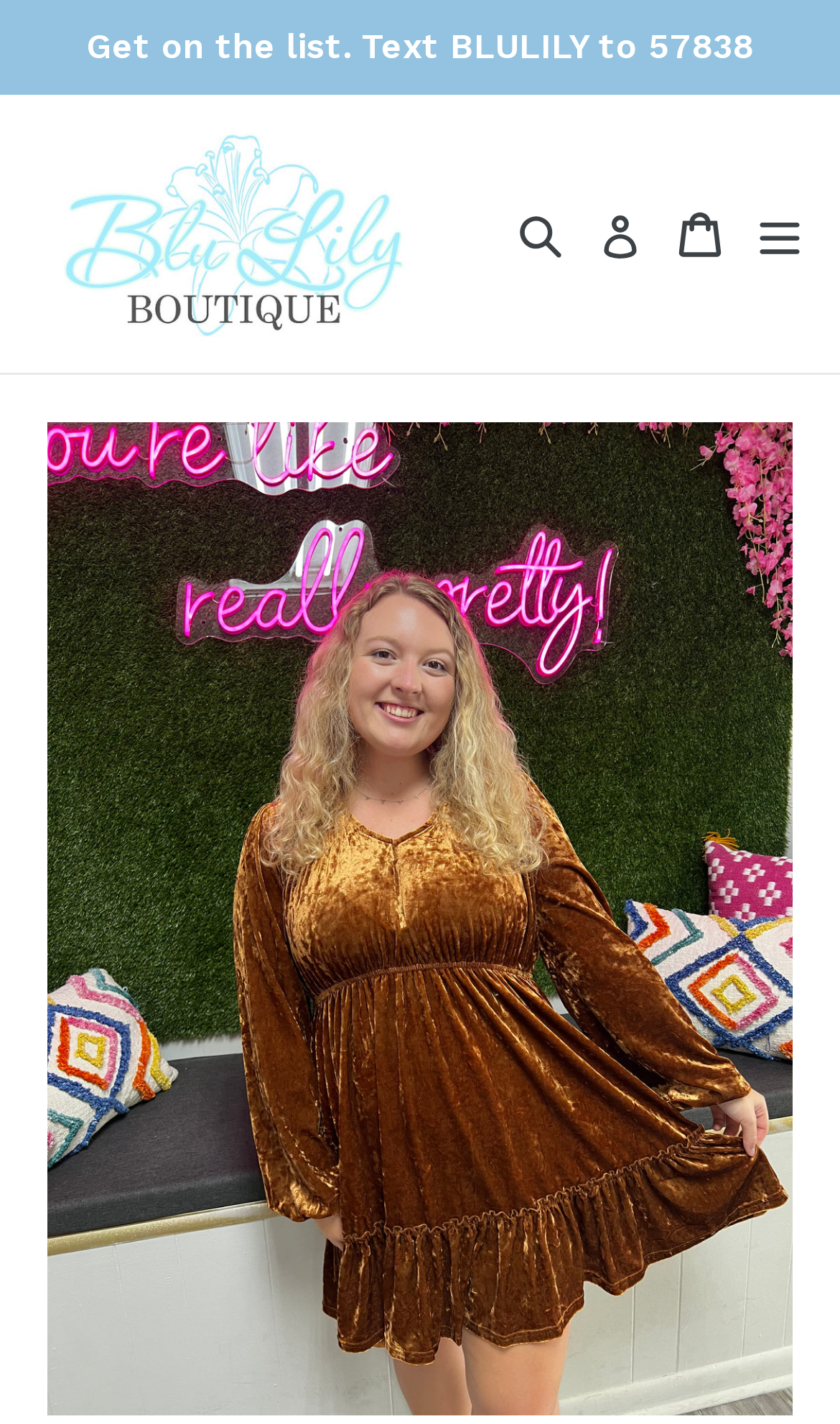Give a succinct answer to this question in a single word or phrase: 
What is the main image on the webpage?

Crushed Velvet Beauty Dress